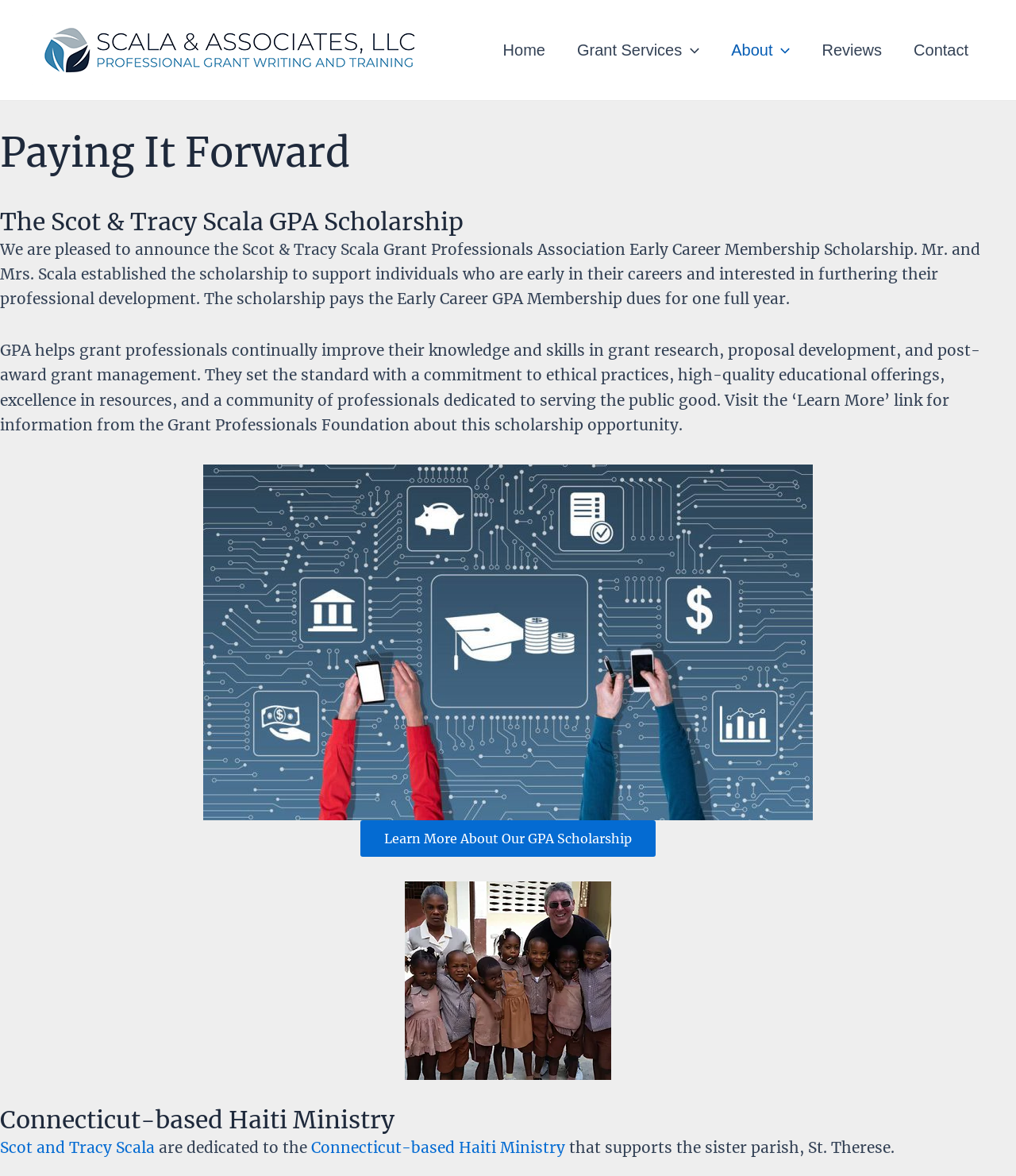What is the purpose of the scholarship?
Please respond to the question with a detailed and well-explained answer.

The purpose of the scholarship can be inferred from the text 'Mr. and Mrs. Scala established the scholarship to support individuals who are early in their careers and interested in furthering their professional development.' which is located below the heading 'The Scot & Tracy Scala GPA Scholarship'.